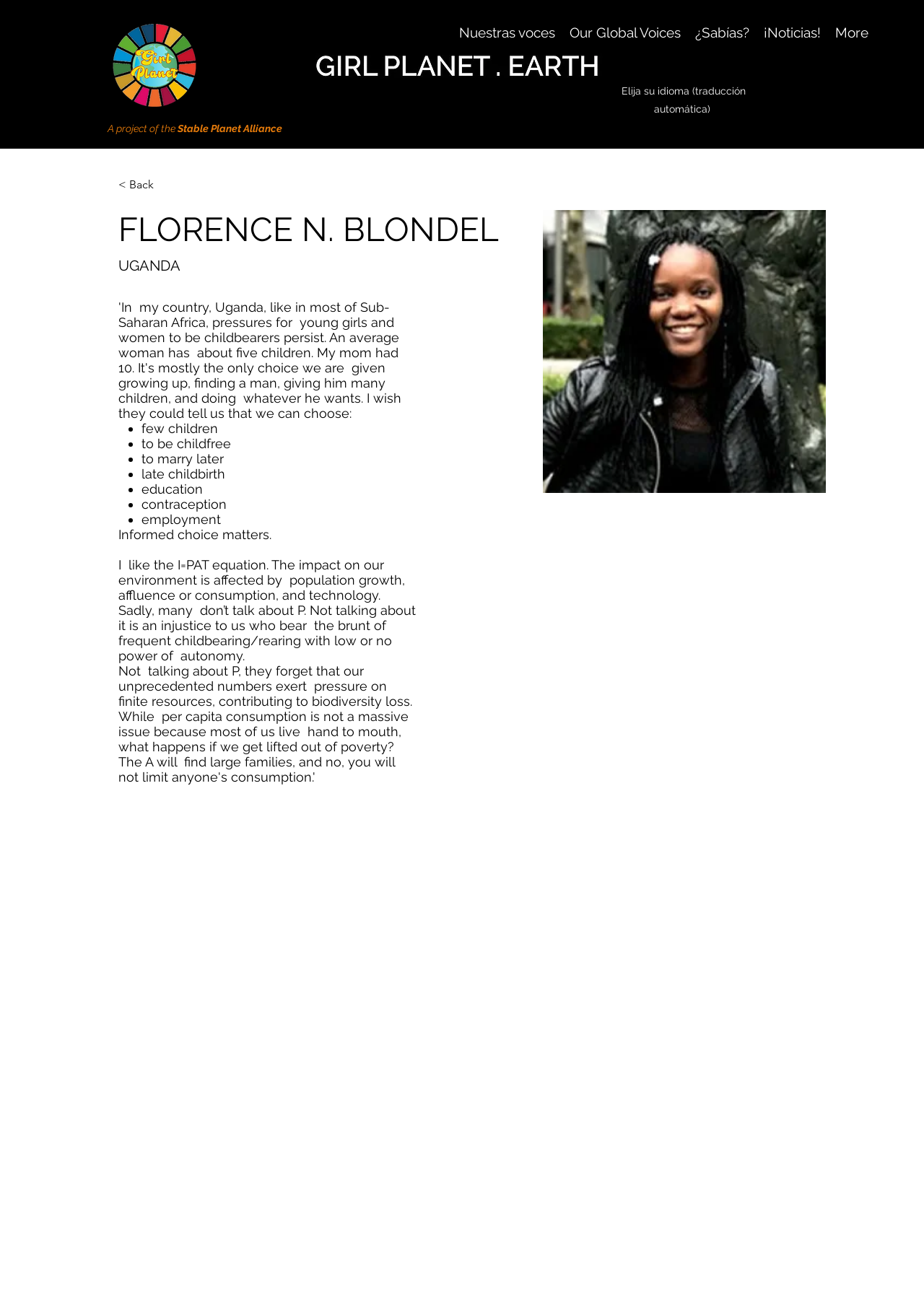Locate the heading on the webpage and return its text.

FLORENCE N. BLONDEL